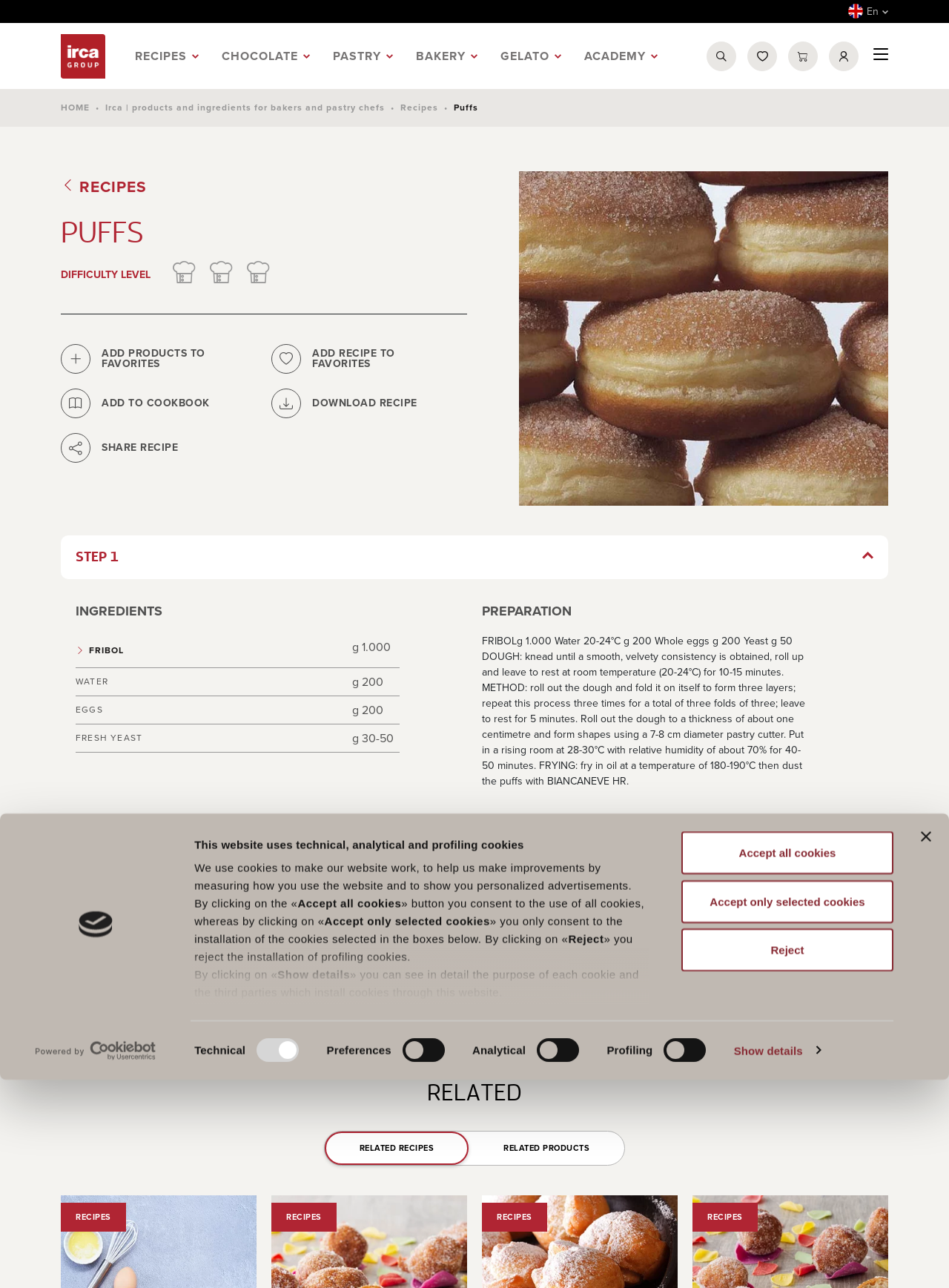Locate the bounding box coordinates of the clickable area needed to fulfill the instruction: "Subscribe to the newsletter".

[0.436, 0.206, 0.959, 0.215]